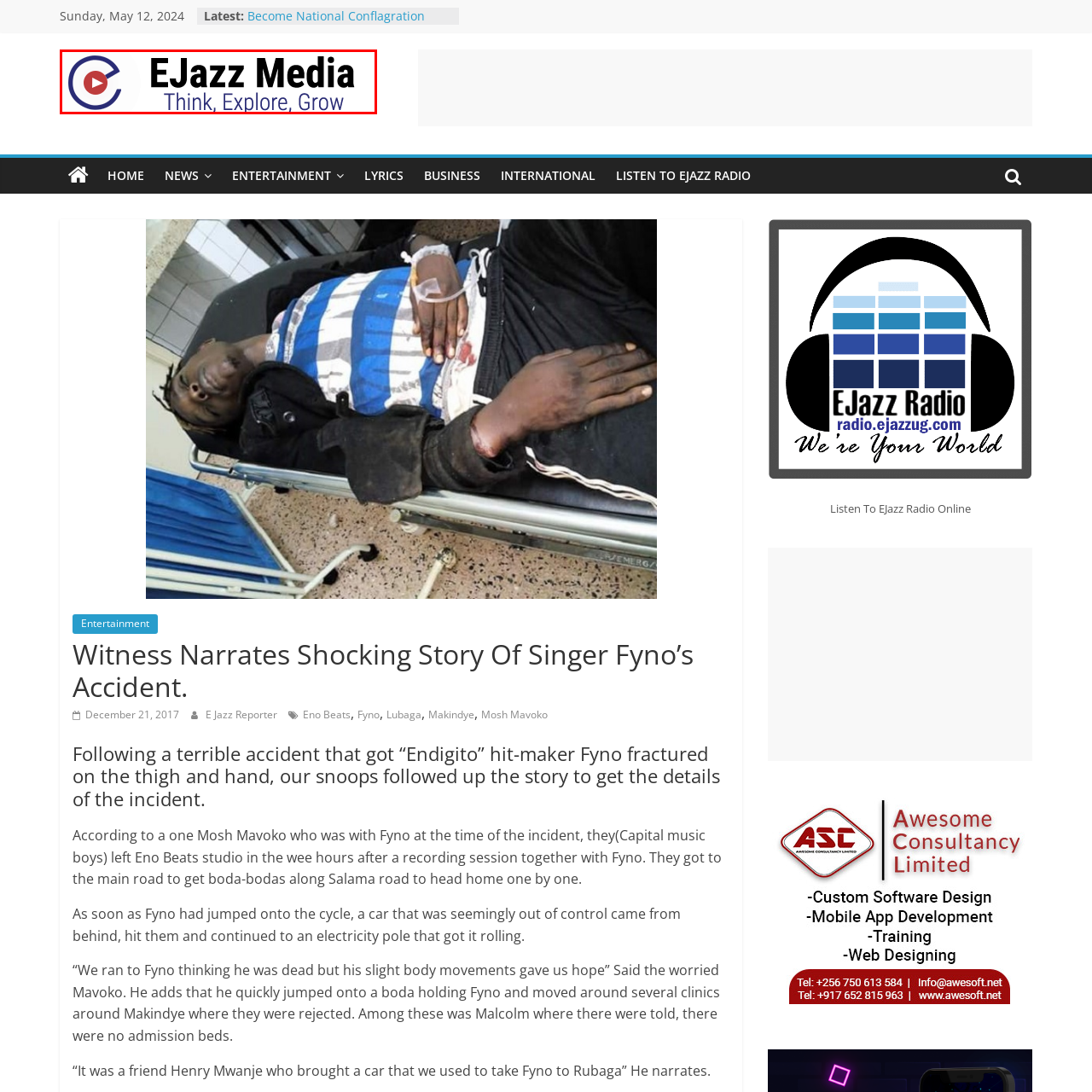Give an in-depth description of the image highlighted with the red boundary.

The image features the logo of E-Jazz Media, prominently displaying the name "E-Jazz Media" in a bold and modern font. The logo is accompanied by a distinctive circular icon featuring a red play button, symbolizing the media's focus on audio and visual content. Below the logo, the tagline "Think. Explore. Grow." encapsulates the brand's mission, inviting audiences to engage with enriching and thought-provoking content. The design combines simplicity and elegance, making it easily recognizable and memorable for viewers.